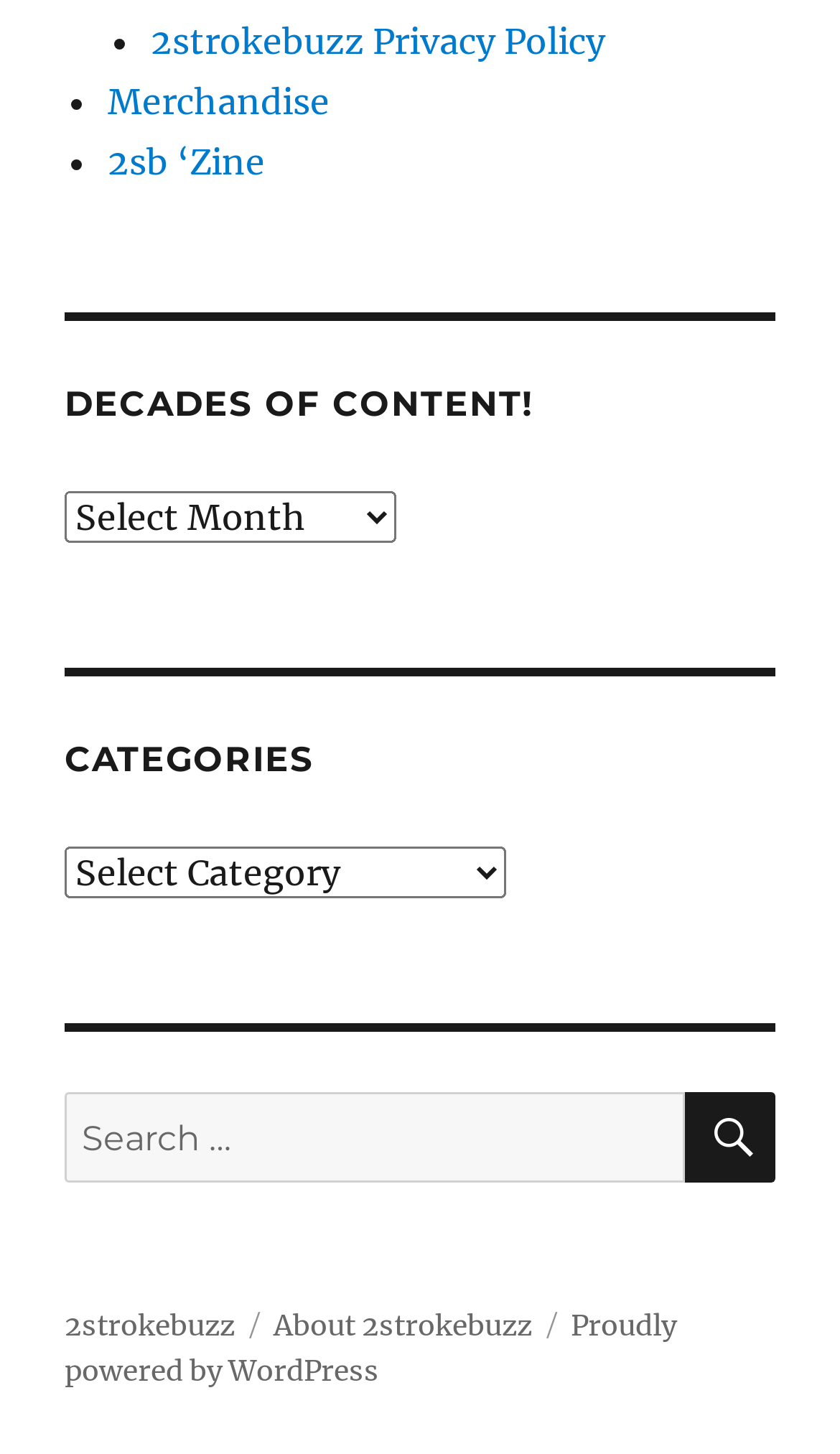Find the bounding box coordinates of the clickable area required to complete the following action: "Search for content".

[0.077, 0.752, 0.923, 0.814]